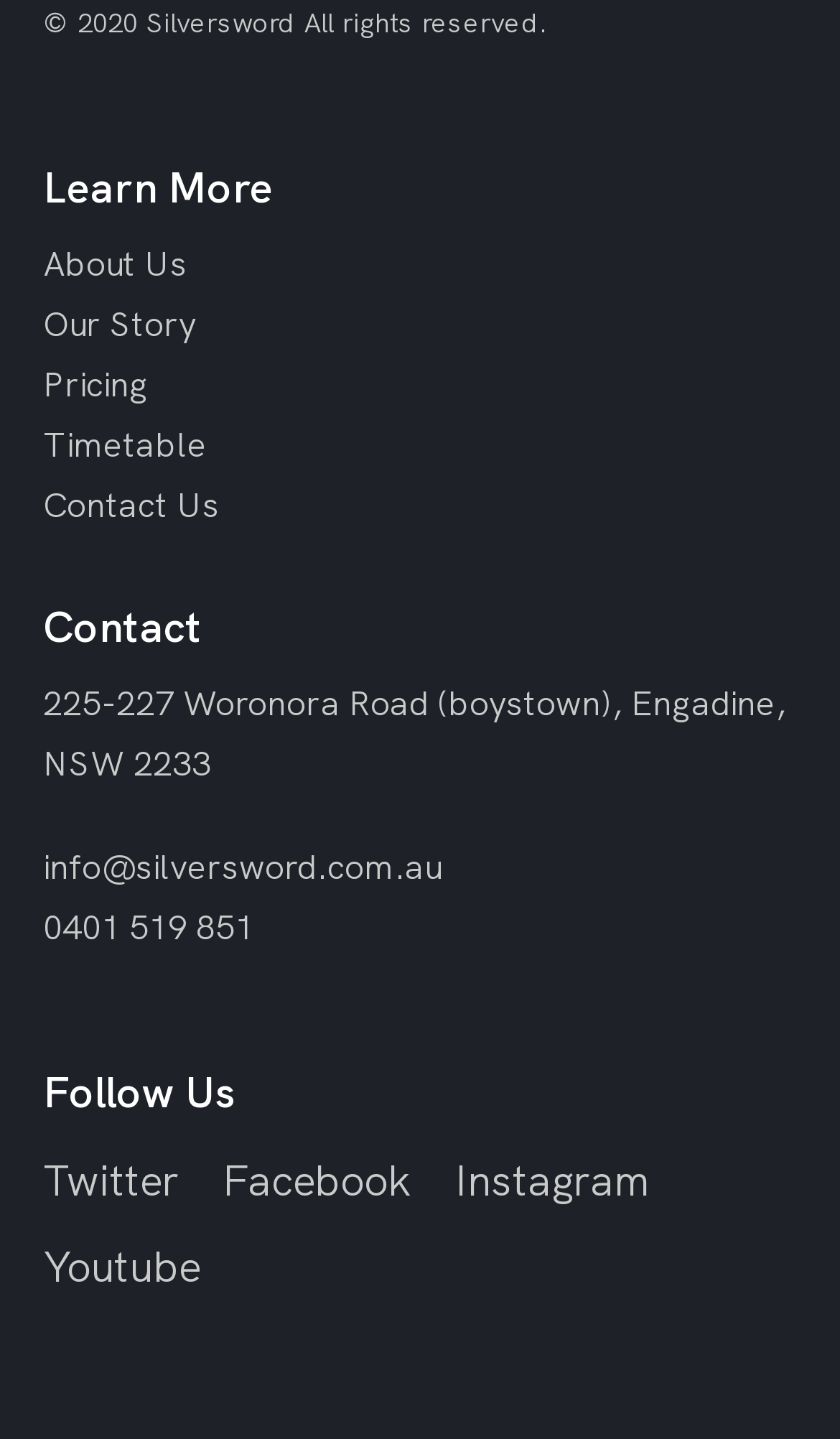Determine the bounding box coordinates of the region I should click to achieve the following instruction: "View the about us page". Ensure the bounding box coordinates are four float numbers between 0 and 1, i.e., [left, top, right, bottom].

[0.051, 0.168, 0.223, 0.198]